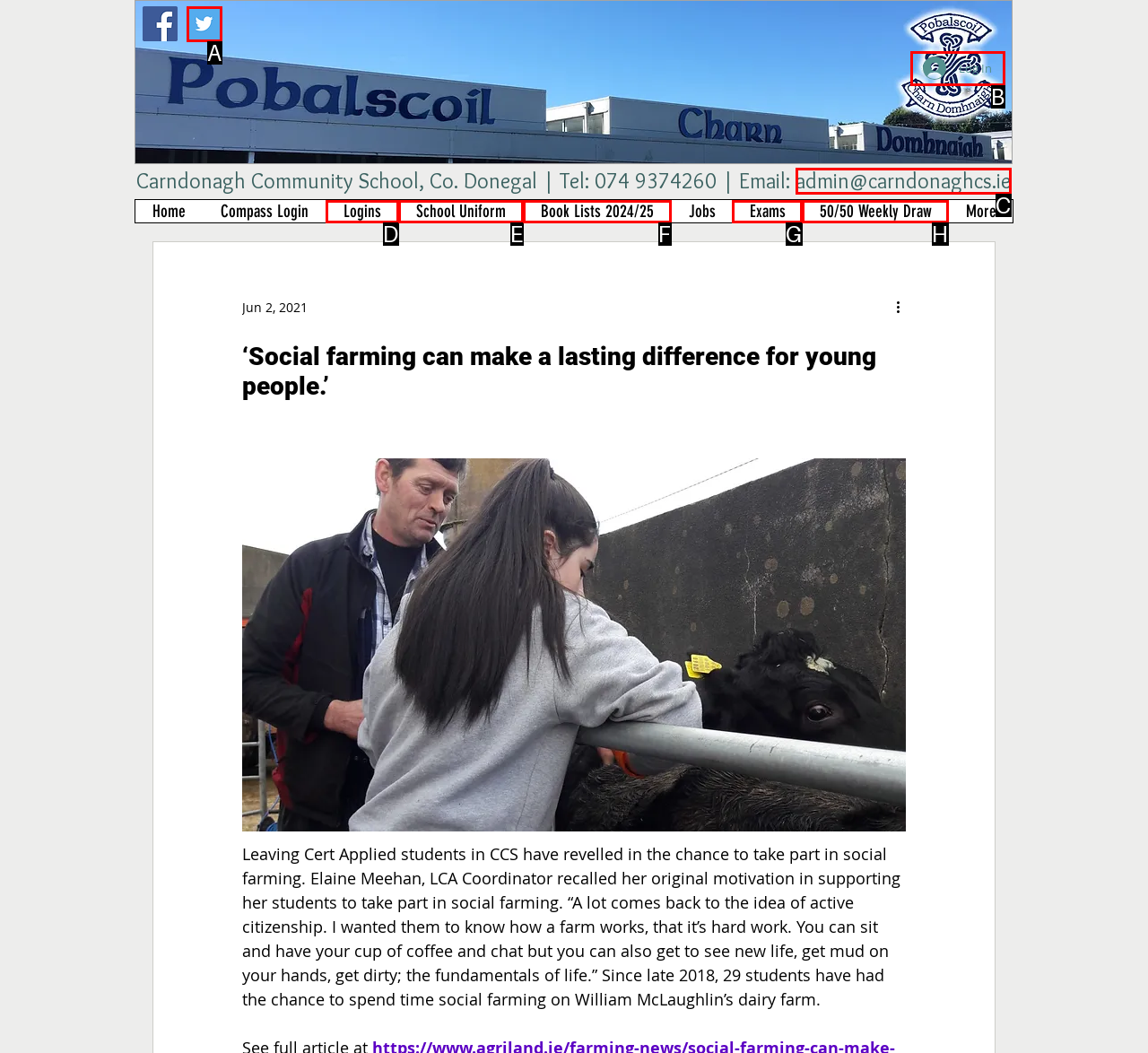Match the following description to the correct HTML element: Book Lists 2024/25 Indicate your choice by providing the letter.

F